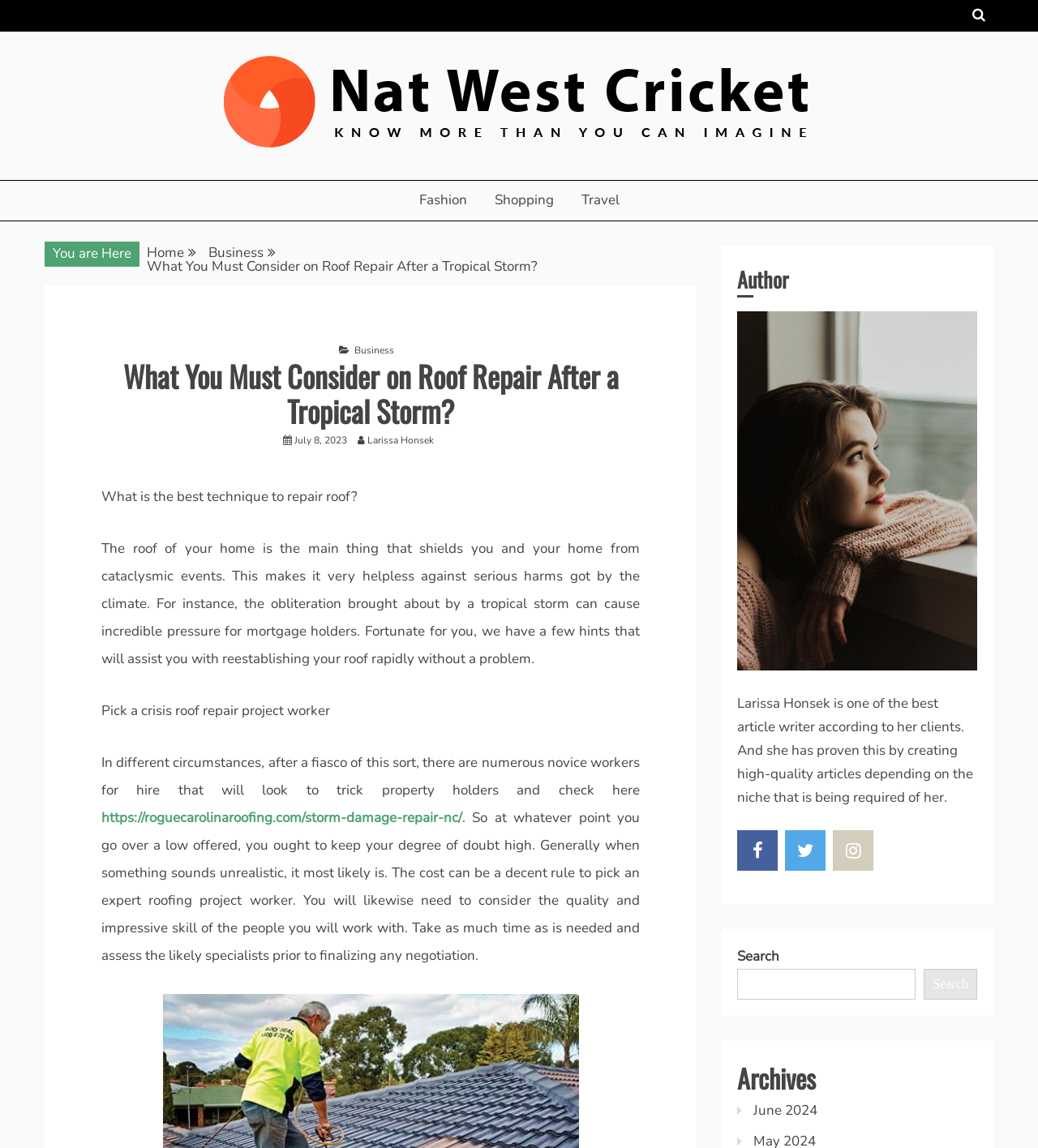Can you give a comprehensive explanation to the question given the content of the image?
What is the author's name?

I found the author's name by looking at the 'Author' section, which contains a heading 'Author' and a static text 'Larissa Honsek is one of the best article writer according to her clients.'.